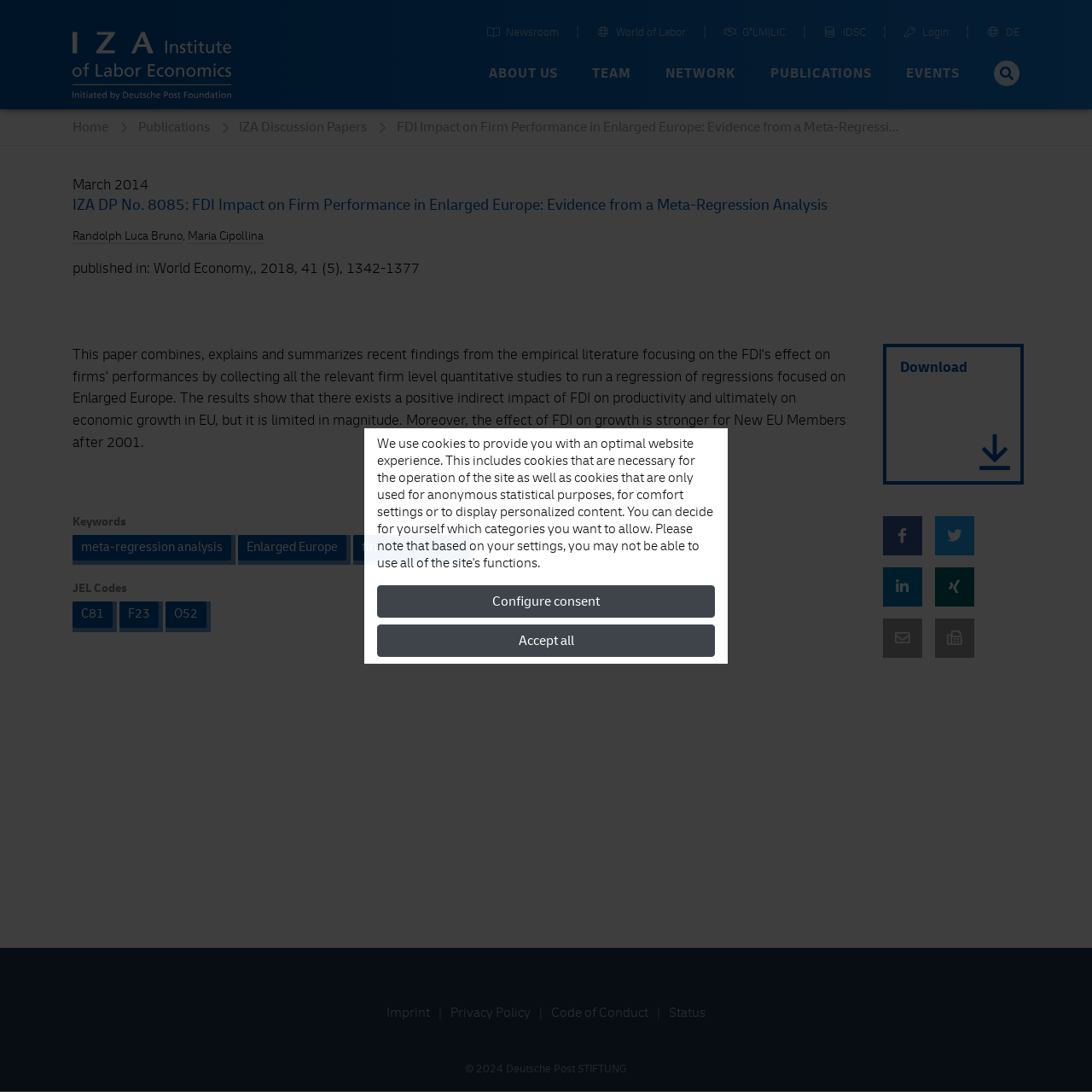Bounding box coordinates are to be given in the format (top-left x, top-left y, bottom-right x, bottom-right y). All values must be floating point numbers between 0 and 1. Provide the bounding box coordinate for the UI element described as: Randolph Luca Bruno

[0.066, 0.209, 0.167, 0.223]